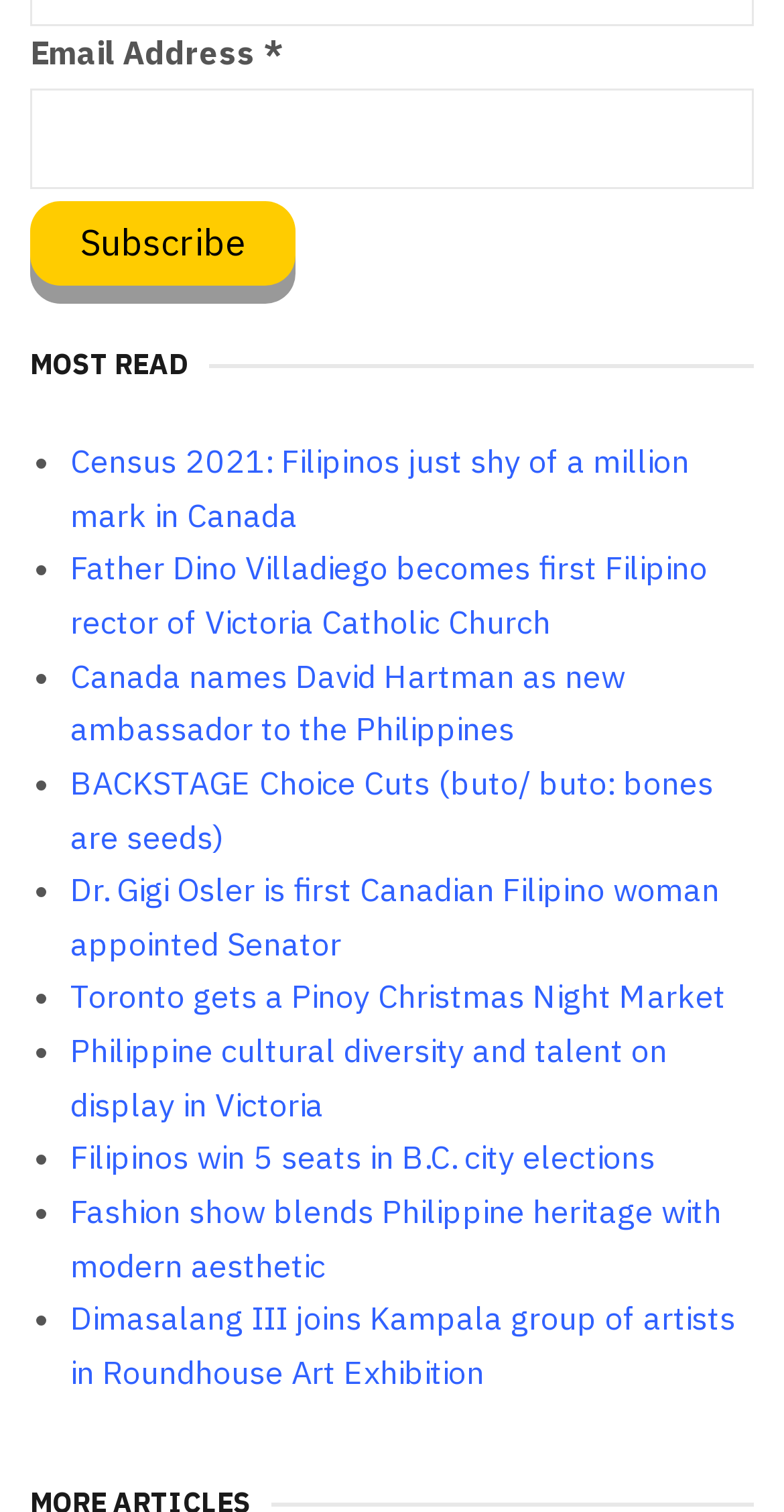Please find the bounding box coordinates of the element that needs to be clicked to perform the following instruction: "View 'Rainy Day Memories' article". The bounding box coordinates should be four float numbers between 0 and 1, represented as [left, top, right, bottom].

None